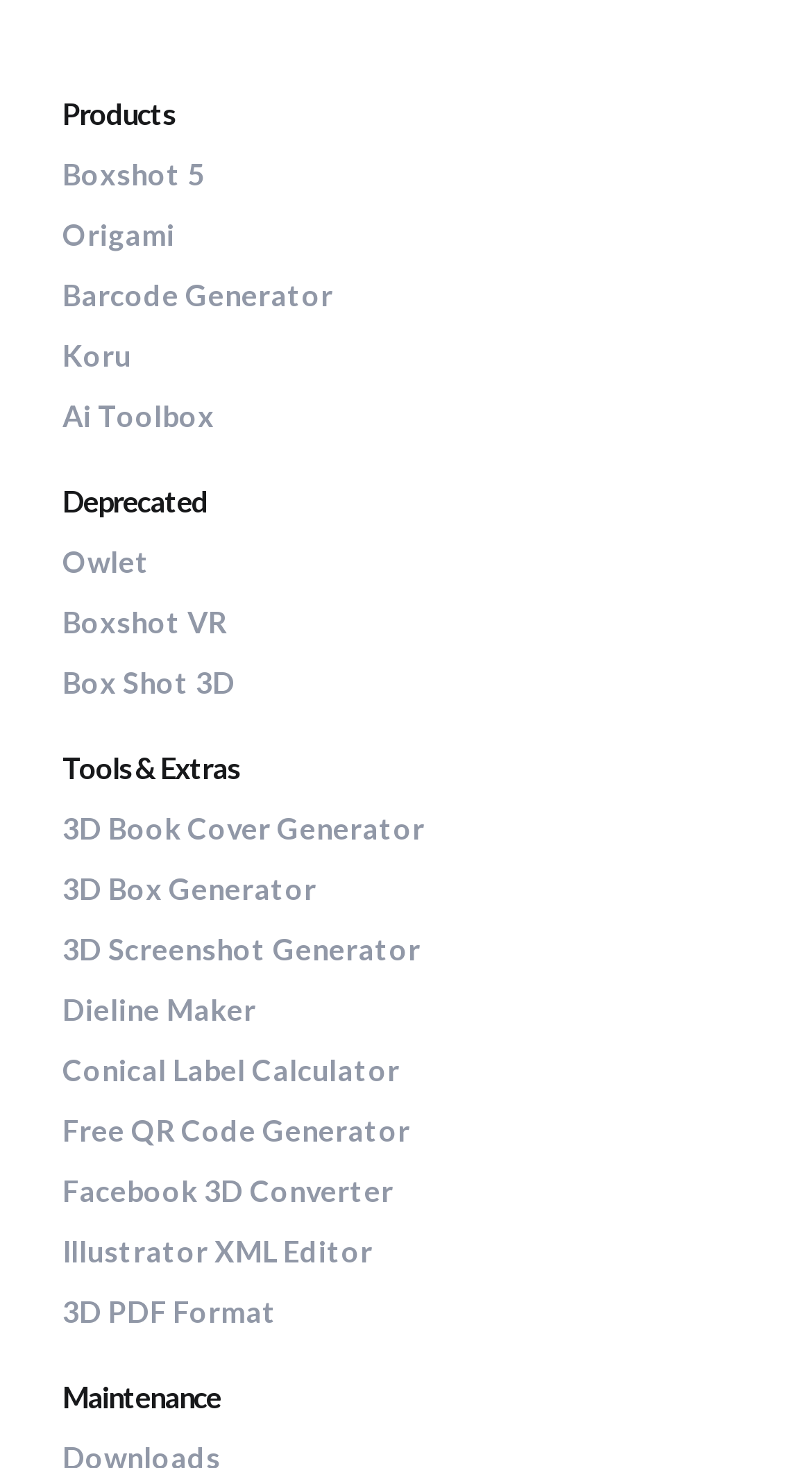Determine the bounding box coordinates for the UI element with the following description: "Box Shot 3D". The coordinates should be four float numbers between 0 and 1, represented as [left, top, right, bottom].

[0.077, 0.453, 0.29, 0.477]